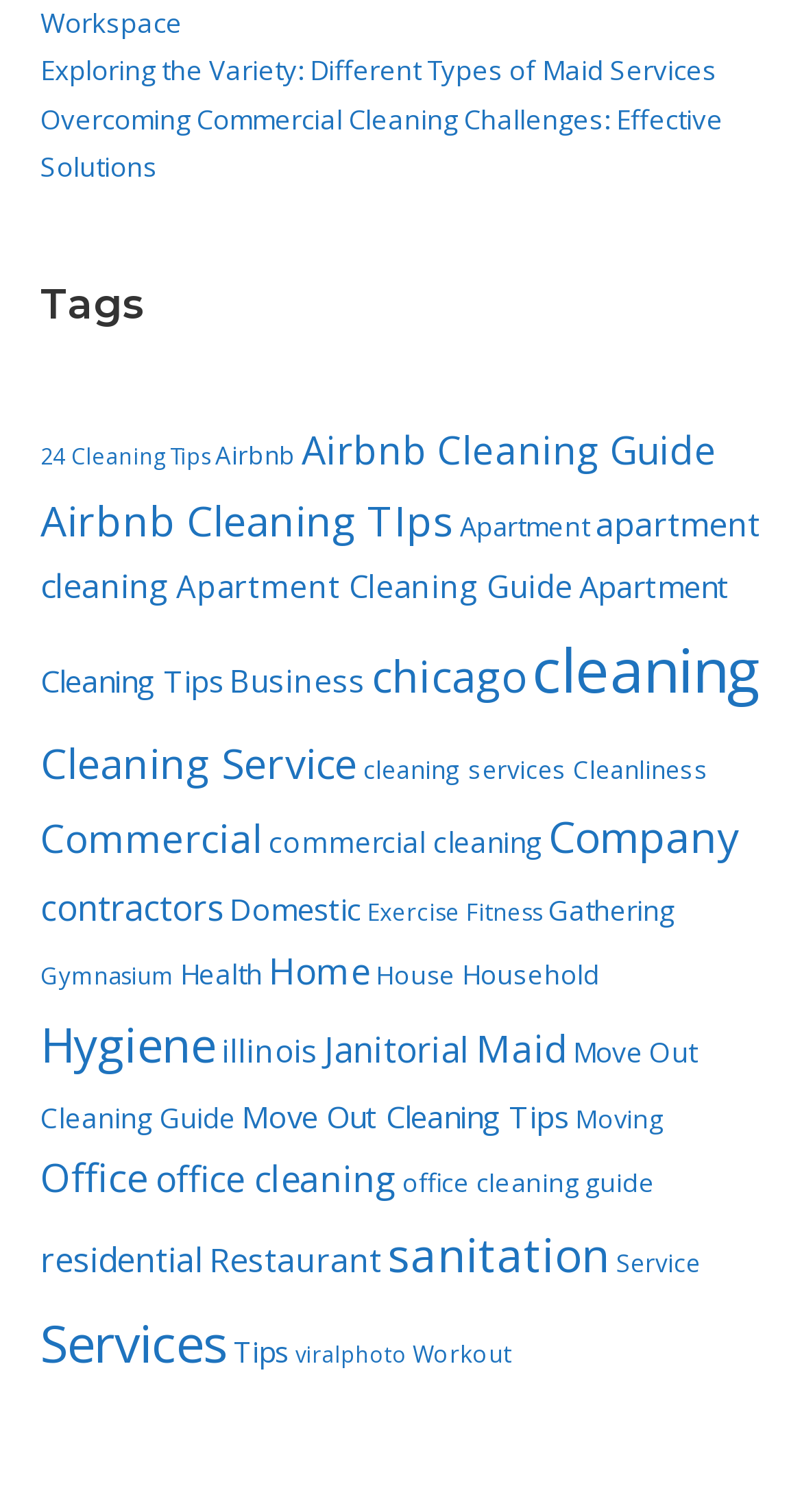Kindly determine the bounding box coordinates of the area that needs to be clicked to fulfill this instruction: "Click on 'Exploring the Variety: Different Types of Maid Services'".

[0.05, 0.035, 0.894, 0.059]